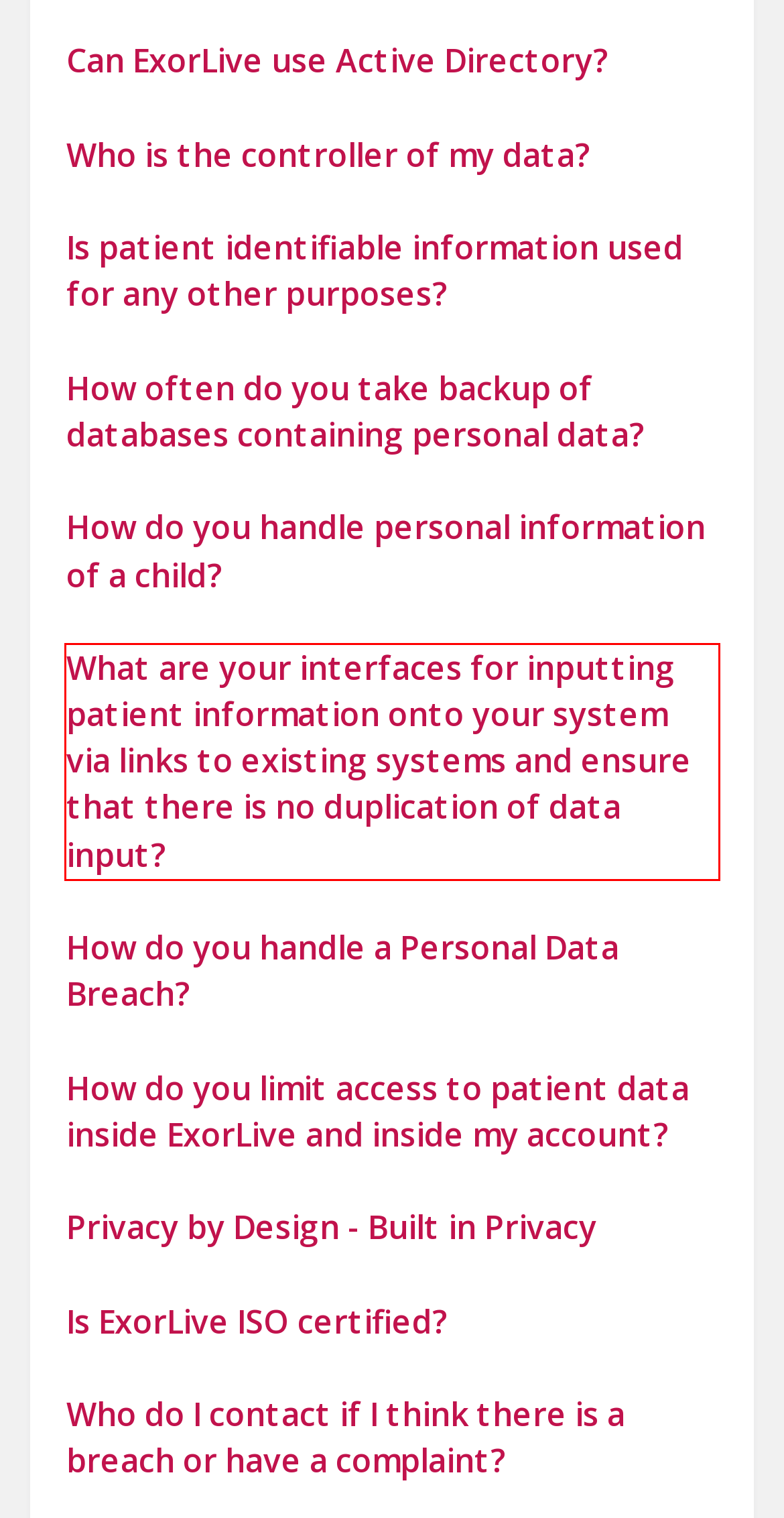Analyze the screenshot of a webpage where a red rectangle is bounding a UI element. Extract and generate the text content within this red bounding box.

What are your interfaces for inputting patient information onto your system via links to existing systems and ensure that there is no duplication of data input?